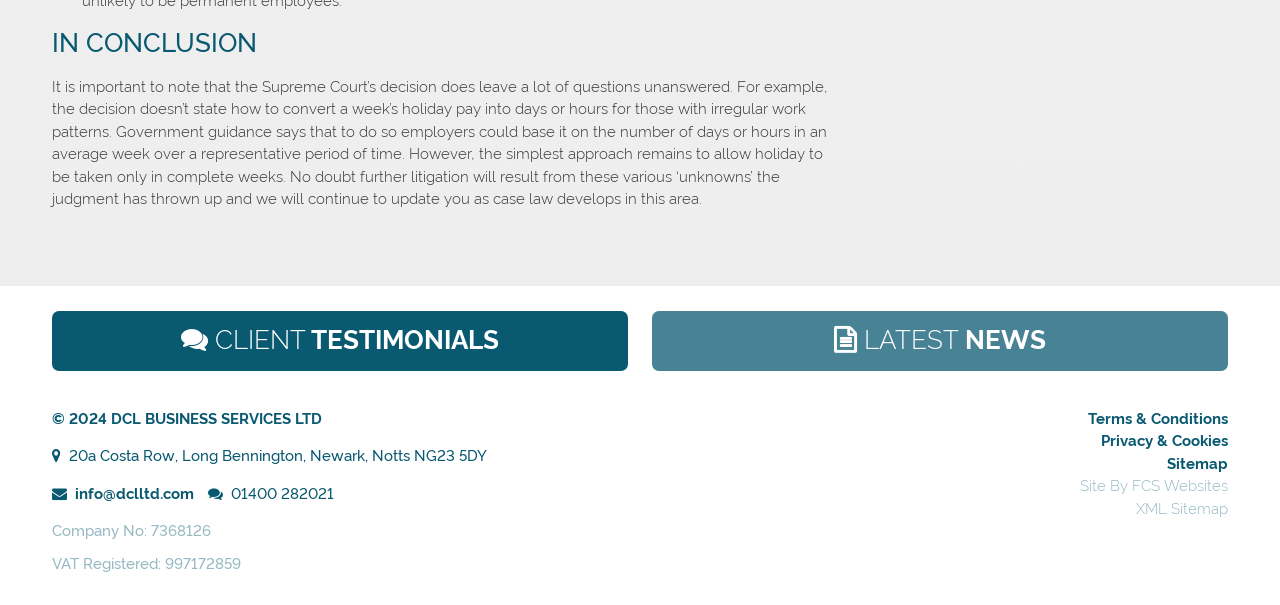What is the company's phone number?
Refer to the image and give a detailed answer to the question.

I found the company's phone number by looking at the bottom section of the webpage, where the contact information is provided. The phone number is listed as 01400 282021.